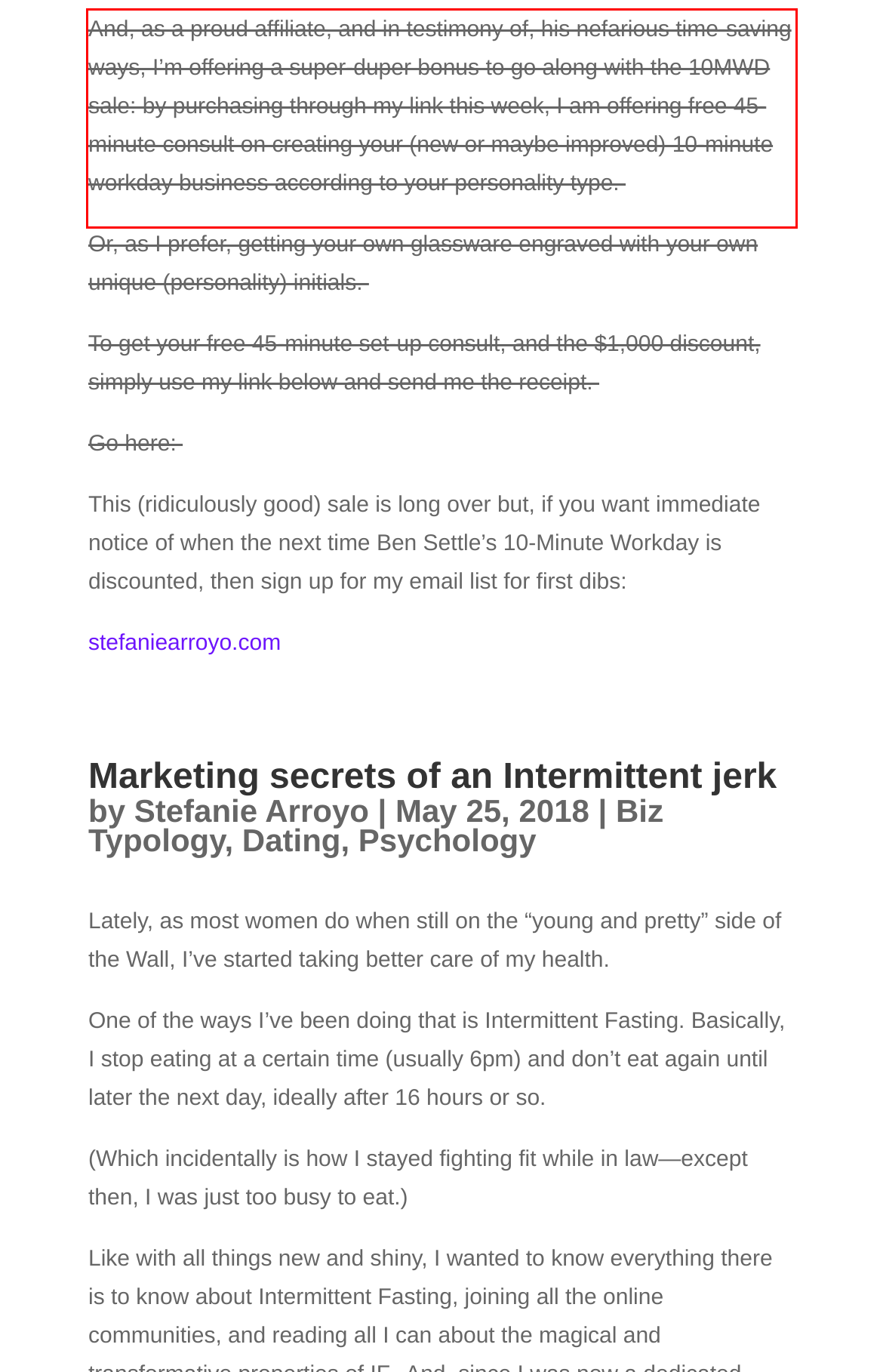Given a screenshot of a webpage, identify the red bounding box and perform OCR to recognize the text within that box.

And, as a proud affiliate, and in testimony of, his nefarious time-saving ways, I’m offering a super-duper bonus to go along with the 10MWD sale: by purchasing through my link this week, I am offering free 45-minute consult on creating your (new or maybe improved) 10-minute workday business according to your personality type.